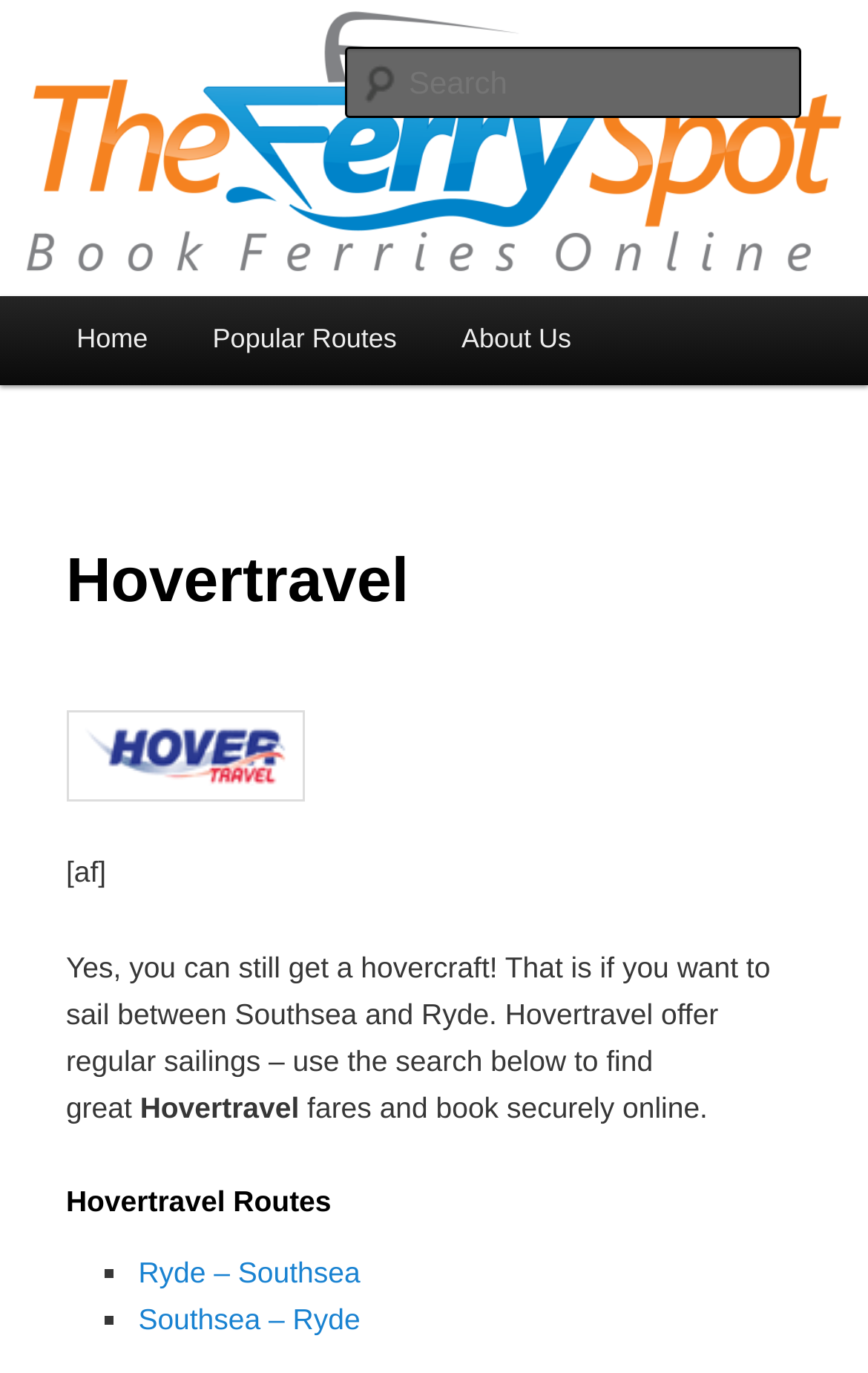Detail the features and information presented on the webpage.

The webpage is about Hovertravel, a ferry service that operates between Southsea and Ryde. At the top left corner, there is a link to skip to the primary content. Next to it, there is a heading that displays the title "TheFerrySpot.com". Below this heading, there is another heading that reads "Compare and Book Ferries Online". 

On the top right corner, there is a logo of TheFerrySpot.com, which is an image. Below the logo, there is a search textbox where users can input their search queries. 

The main menu is located below the search textbox, with links to "Home", "Popular Routes", and "About Us". The "About Us" section is further divided into a header with the title "Hovertravel", an image, and a paragraph of text that describes Hovertravel's services. The text explains that Hovertravel offers regular sailings between Southsea and Ryde, and users can search for fares and book securely online.

Below the "About Us" section, there is a heading that reads "Hovertravel Routes", followed by a list of routes offered by Hovertravel, including "Ryde – Southsea" and "Southsea – Ryde". Each route is marked with a bullet point (■) and is a clickable link.